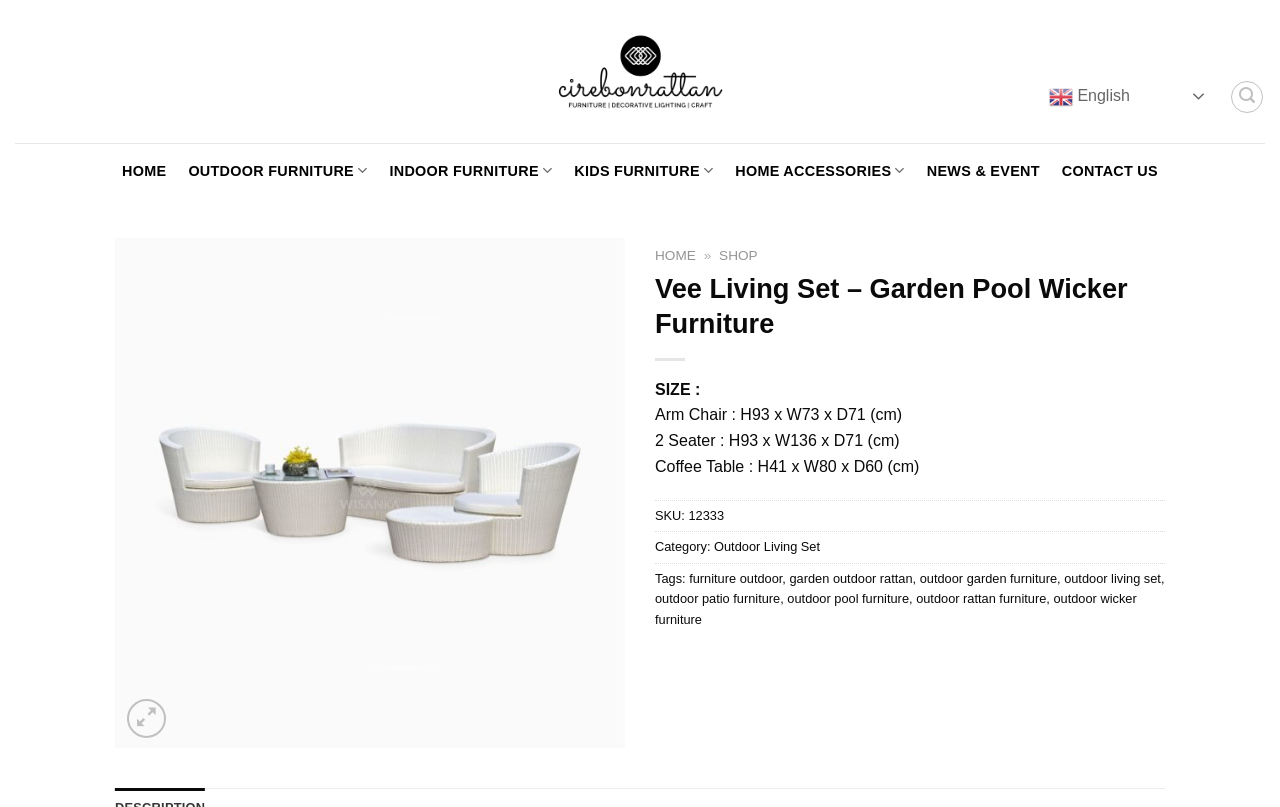Utilize the details in the image to give a detailed response to the question: What is the name of the product?

The name of the product can be found in the heading of the webpage, which is 'Vee Living Set – Garden Pool Wicker Furniture'.